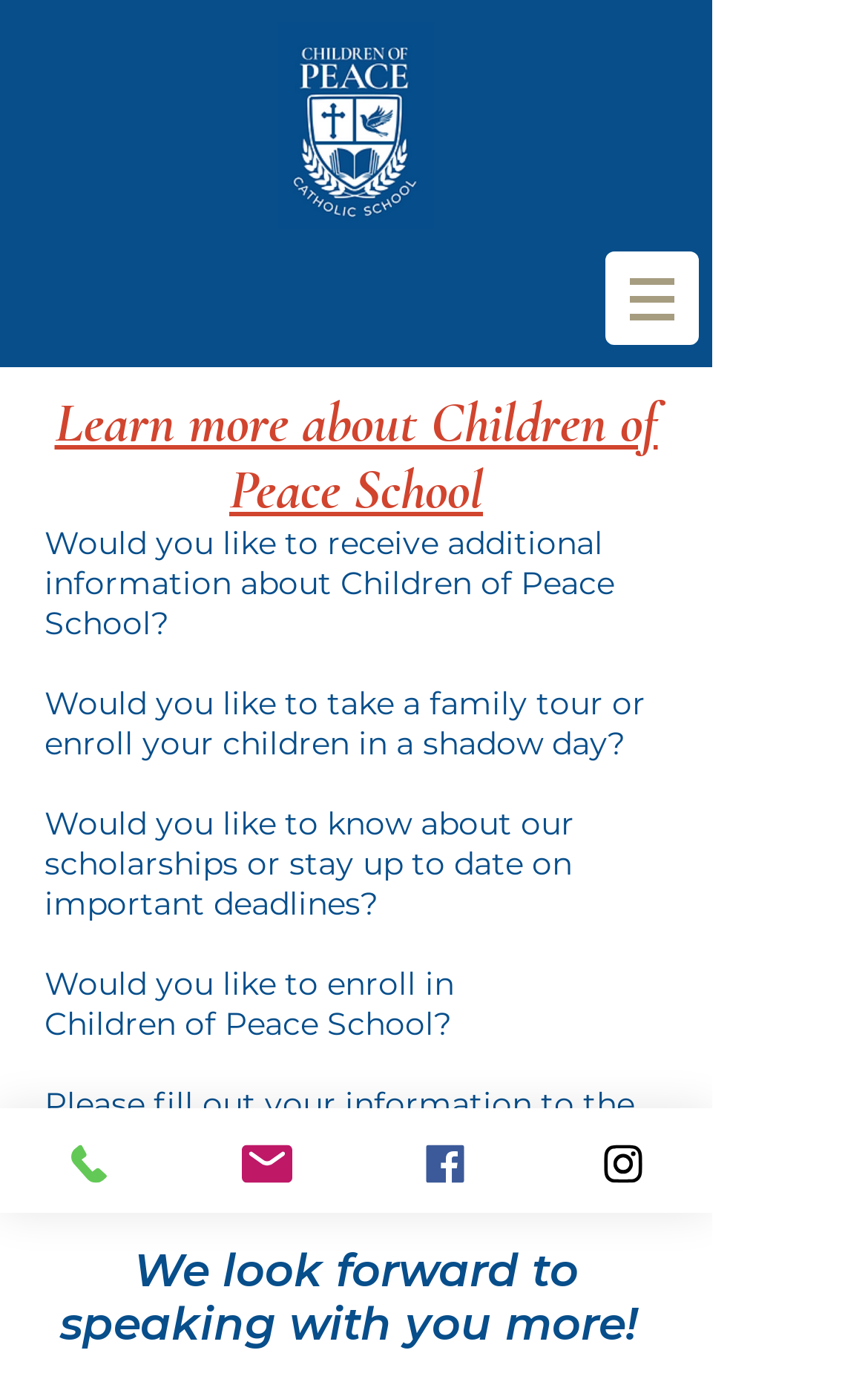What is the name of the school?
Based on the image, provide your answer in one word or phrase.

Children of Peace School